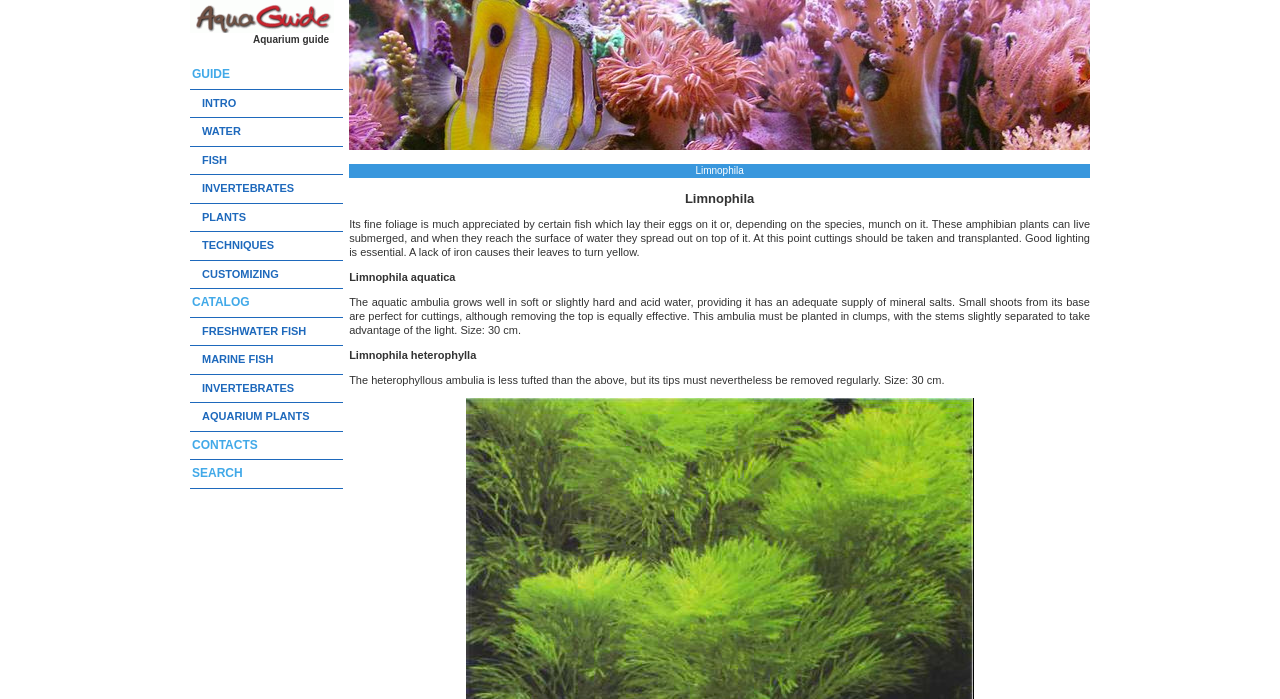Please find and report the bounding box coordinates of the element to click in order to perform the following action: "Click on FISH". The coordinates should be expressed as four float numbers between 0 and 1, in the format [left, top, right, bottom].

[0.15, 0.22, 0.177, 0.237]